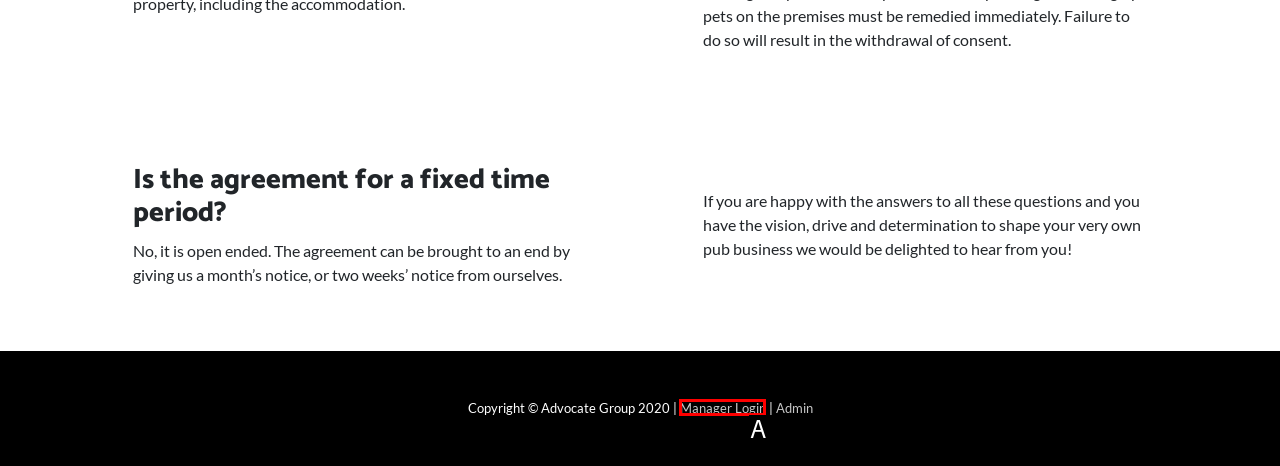Choose the letter that best represents the description: Manager Login. Answer with the letter of the selected choice directly.

A